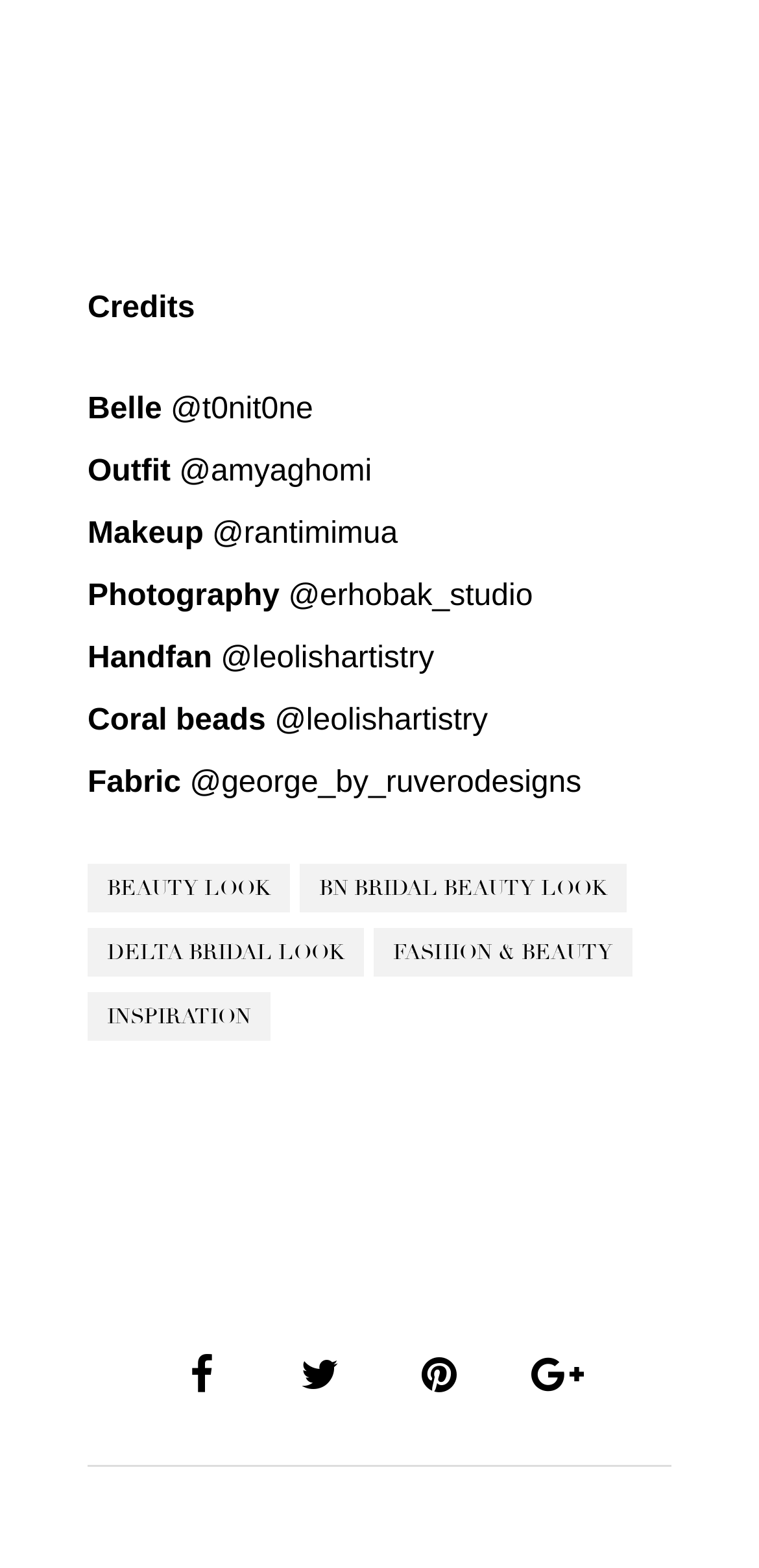Determine the bounding box coordinates of the target area to click to execute the following instruction: "Click the heart icon."

[0.208, 0.85, 0.323, 0.906]